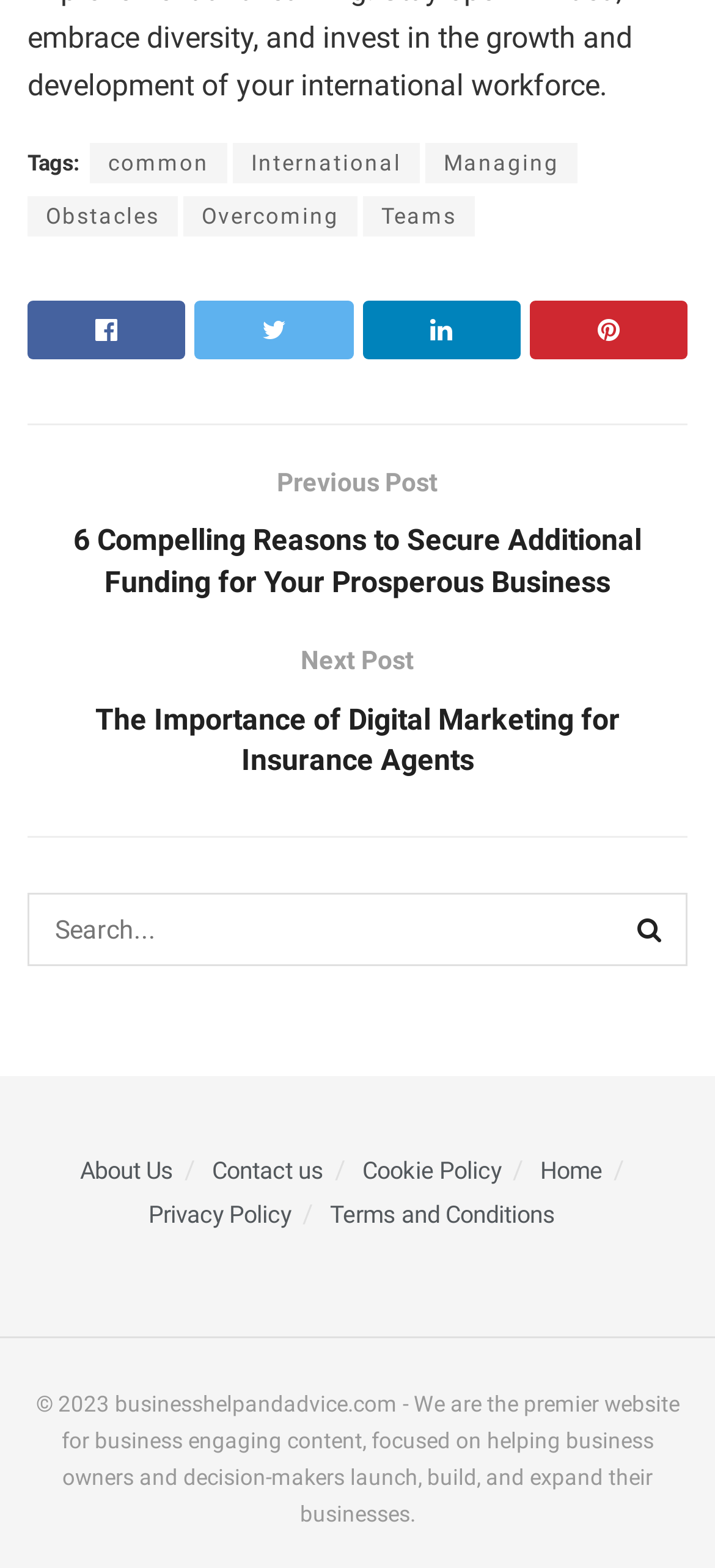Extract the bounding box coordinates for the HTML element that matches this description: "Terms and Conditions". The coordinates should be four float numbers between 0 and 1, i.e., [left, top, right, bottom].

[0.462, 0.766, 0.777, 0.783]